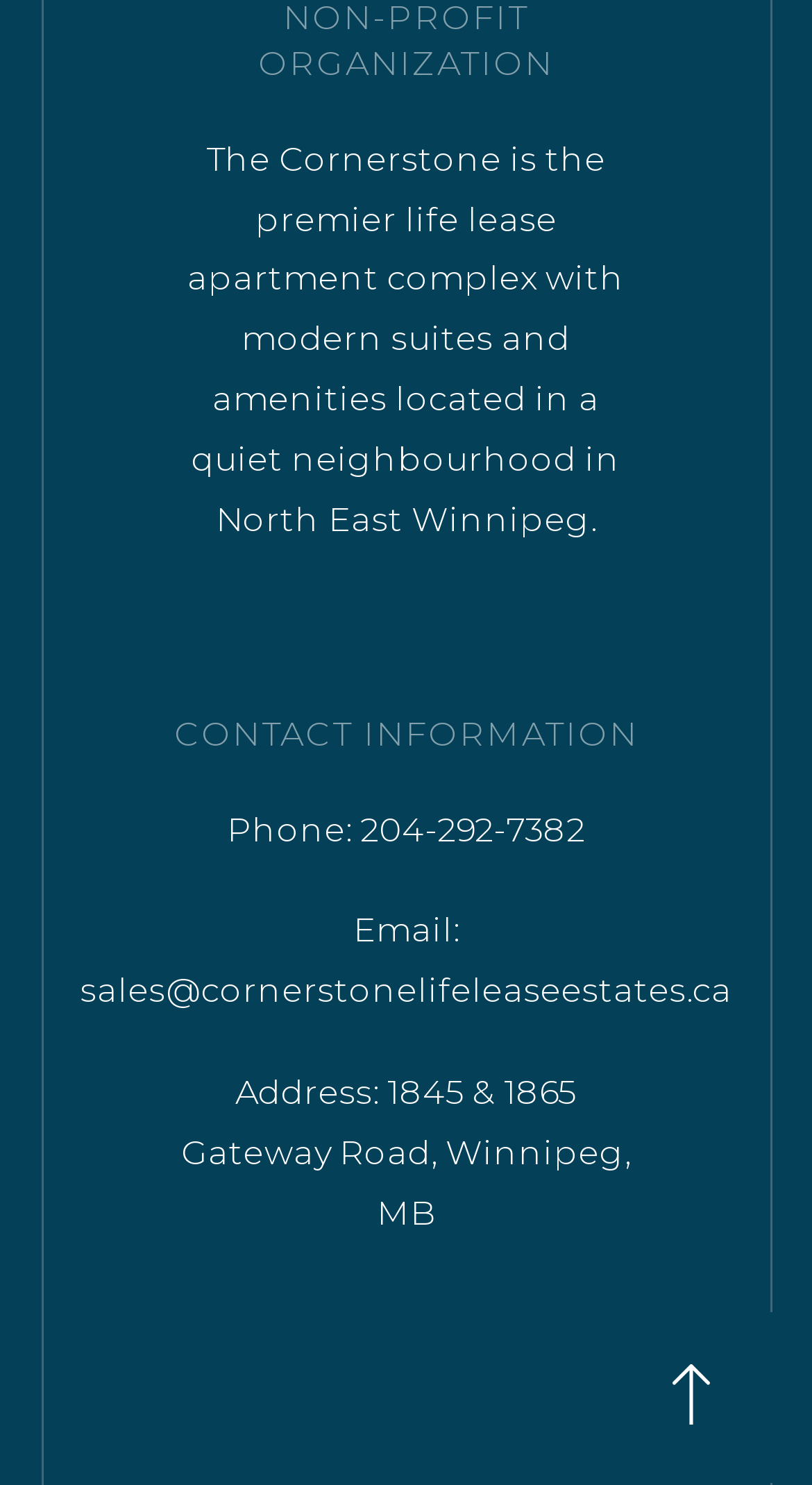How many links are there under 'CONTACT INFORMATION'?
Please look at the screenshot and answer in one word or a short phrase.

3